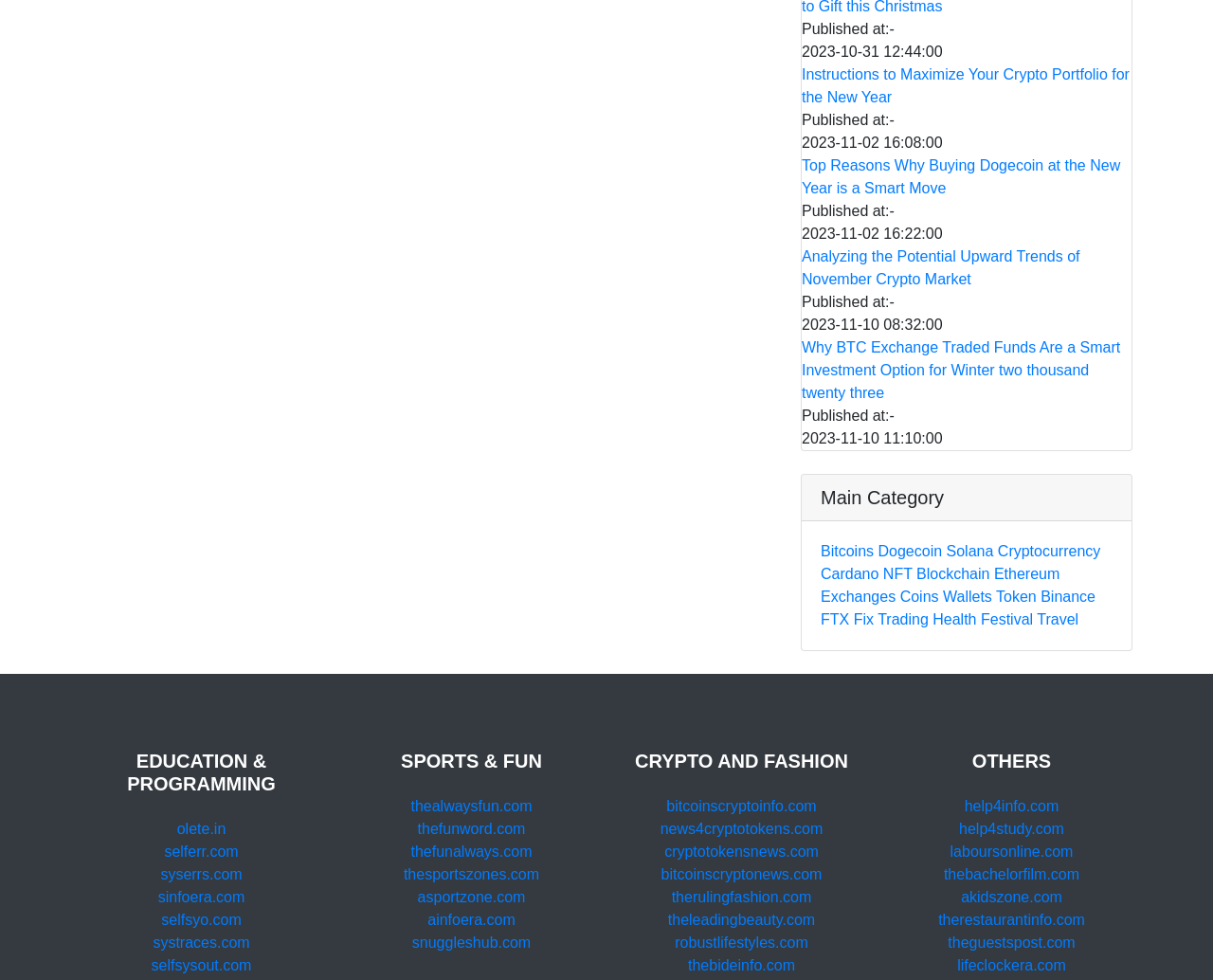Calculate the bounding box coordinates for the UI element based on the following description: "Fix Trading". Ensure the coordinates are four float numbers between 0 and 1, i.e., [left, top, right, bottom].

[0.704, 0.624, 0.765, 0.64]